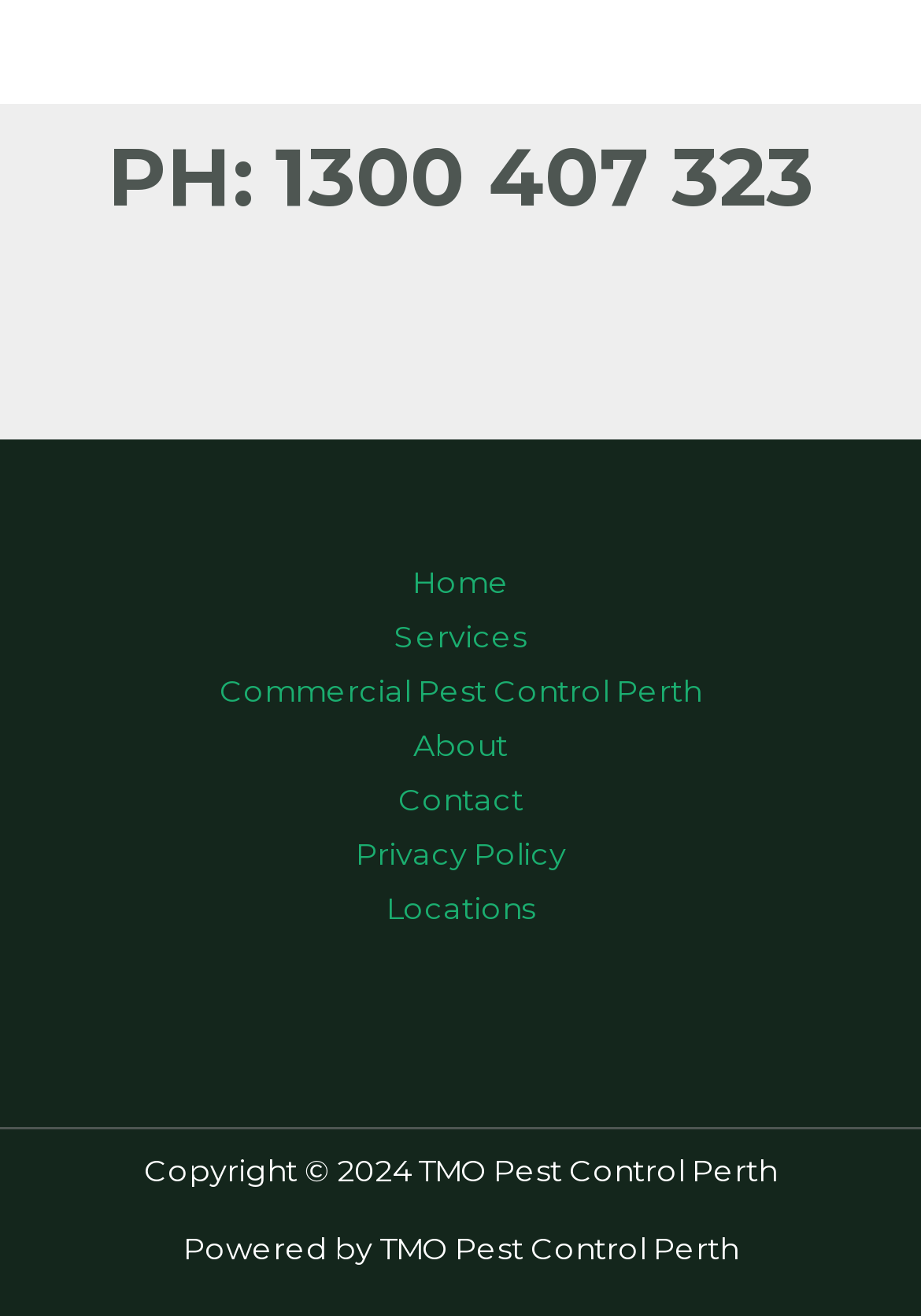What is the phone number on the footer?
Based on the image, give a one-word or short phrase answer.

1300 407 323